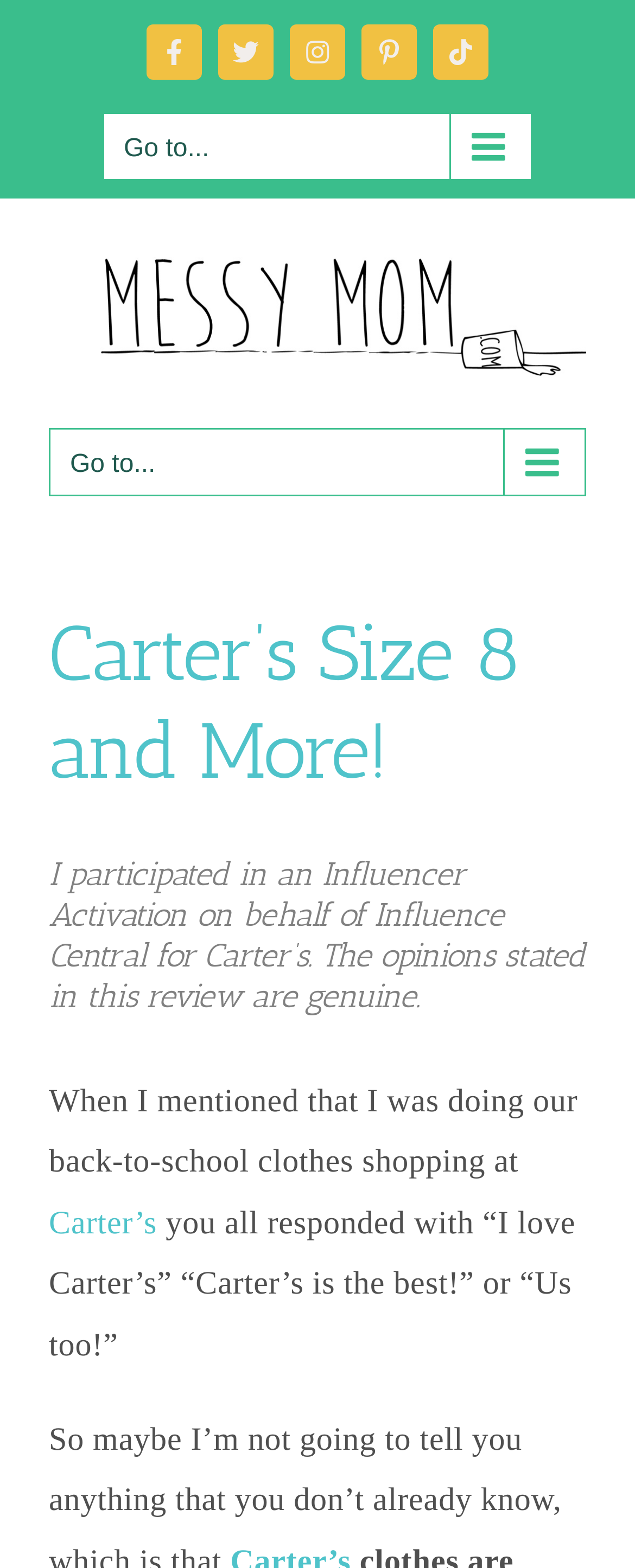Find the bounding box coordinates of the element to click in order to complete this instruction: "Follow us on Facebook". The bounding box coordinates must be four float numbers between 0 and 1, denoted as [left, top, right, bottom].

None